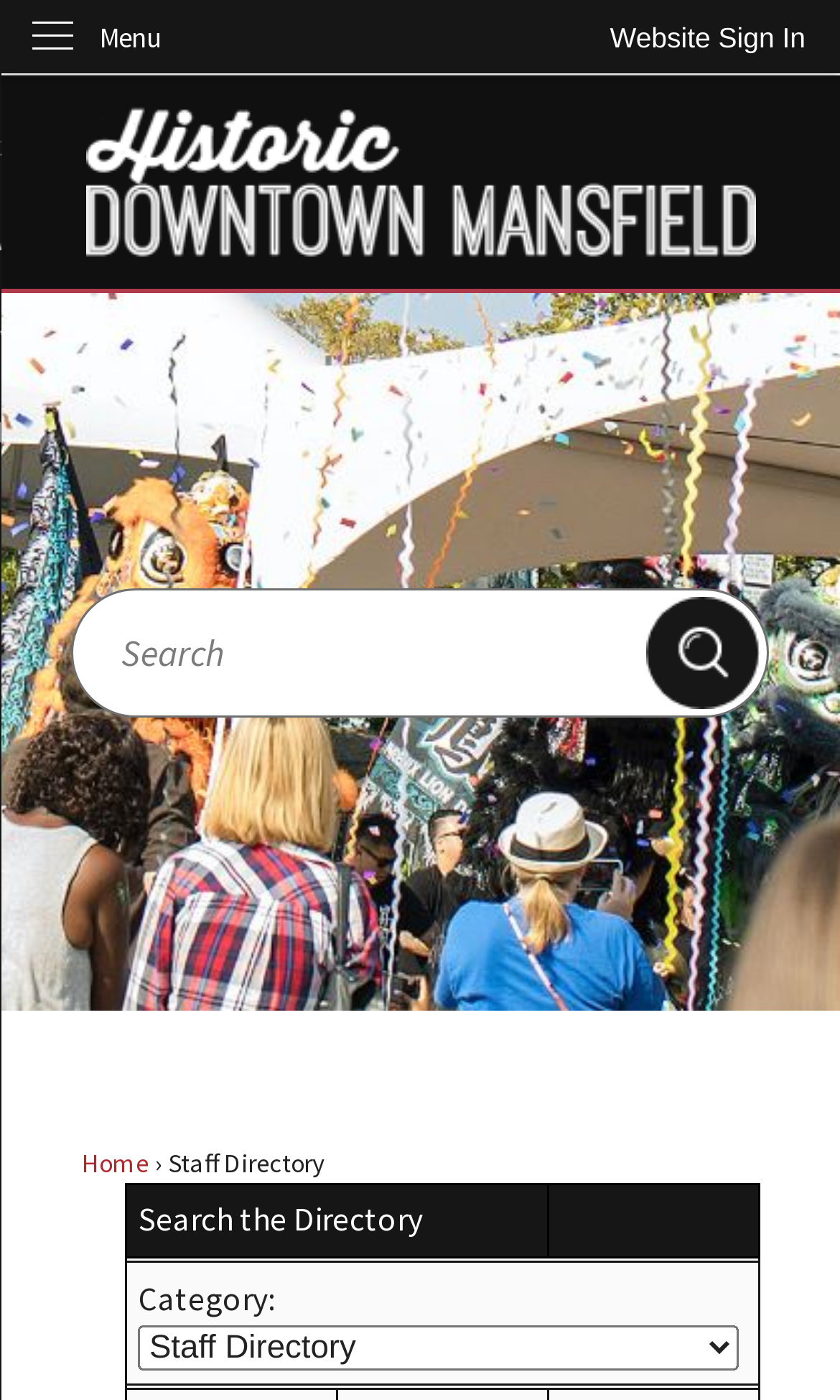Analyze and describe the webpage in a detailed narrative.

The webpage is a staff directory for Mansfield Historic Downtown, TX, with a focus on civic engagement. At the top left, there is a "Skip to Main Content" link, followed by a "Website Sign In" button at the top right. Below the sign-in button, there is a vertical menu with a "Menu" label.

The main content area is divided into two sections. On the left, there is a navigation menu with a "Home Page" link, accompanied by a corresponding image. Below the navigation menu, there is a "Staff Directory" heading, which is a prominent feature on the page.

On the right side of the page, there is a search region with a search textbox and a "Search" button, which has a search icon. Above the search region, there is a "Home" link.

The staff directory section is organized into a table with rows and columns. The table has two column headers: "Search the Directory" and an empty column header. The table rows contain grid cells with information about staff members, including a category dropdown menu with options such as "Staff Directory".